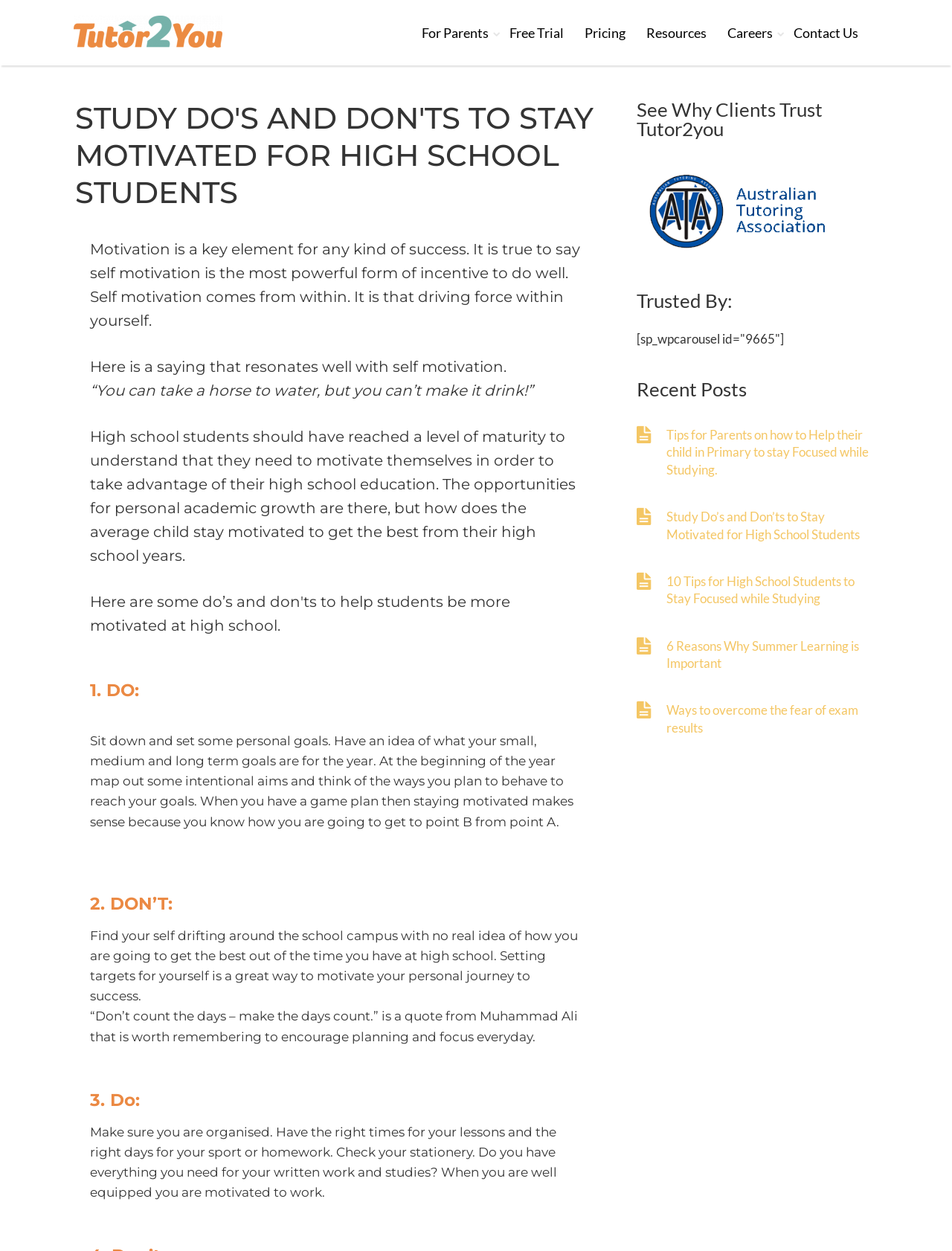What is the purpose of setting personal goals according to the webpage?
Analyze the screenshot and provide a detailed answer to the question.

According to the webpage, setting personal goals helps to stay motivated because when you have a game plan, you know how you are going to get to point B from point A, and it makes sense to stay motivated.